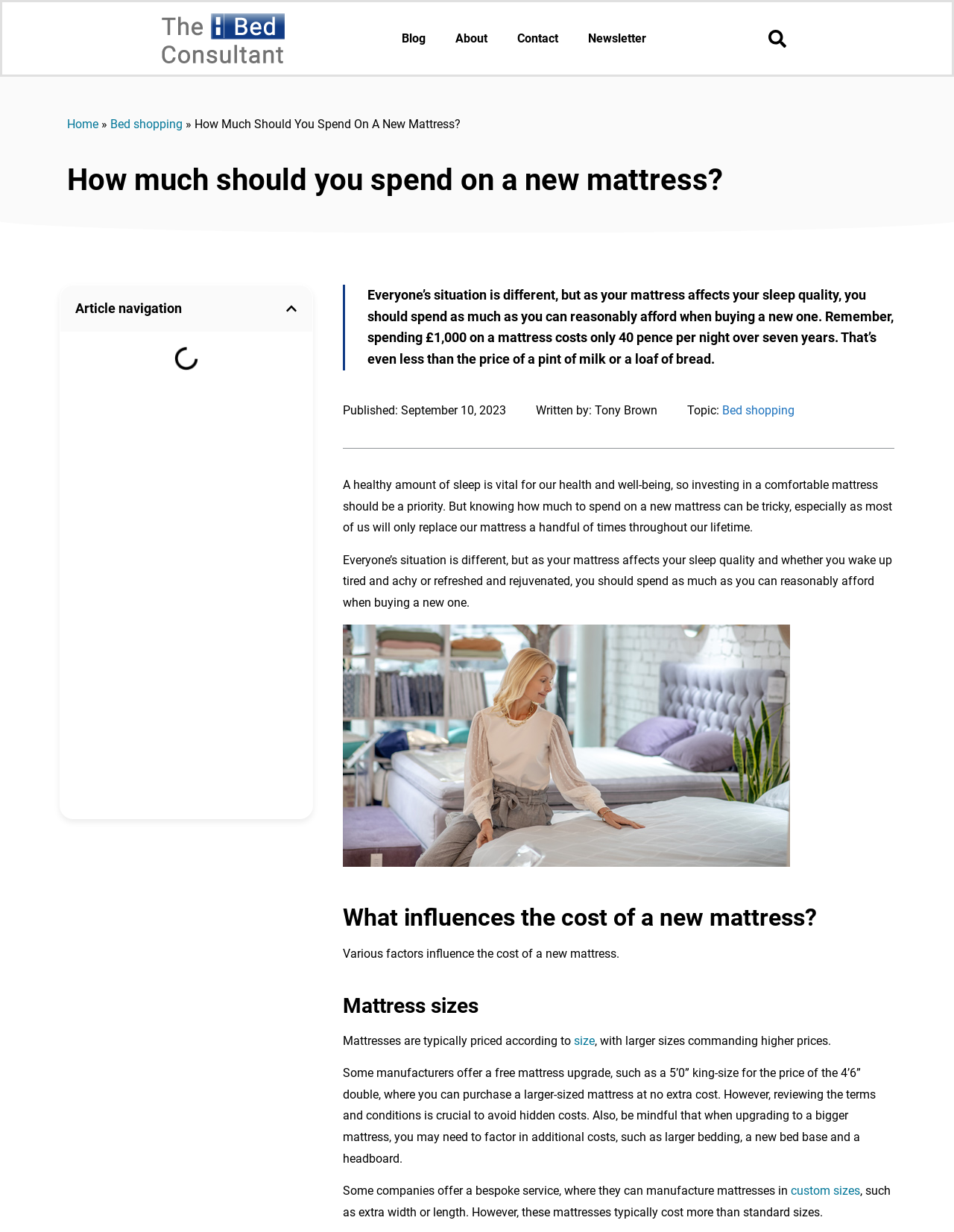Please determine the bounding box coordinates of the area that needs to be clicked to complete this task: 'Click the 'Bed shopping' link'. The coordinates must be four float numbers between 0 and 1, formatted as [left, top, right, bottom].

[0.116, 0.095, 0.191, 0.106]